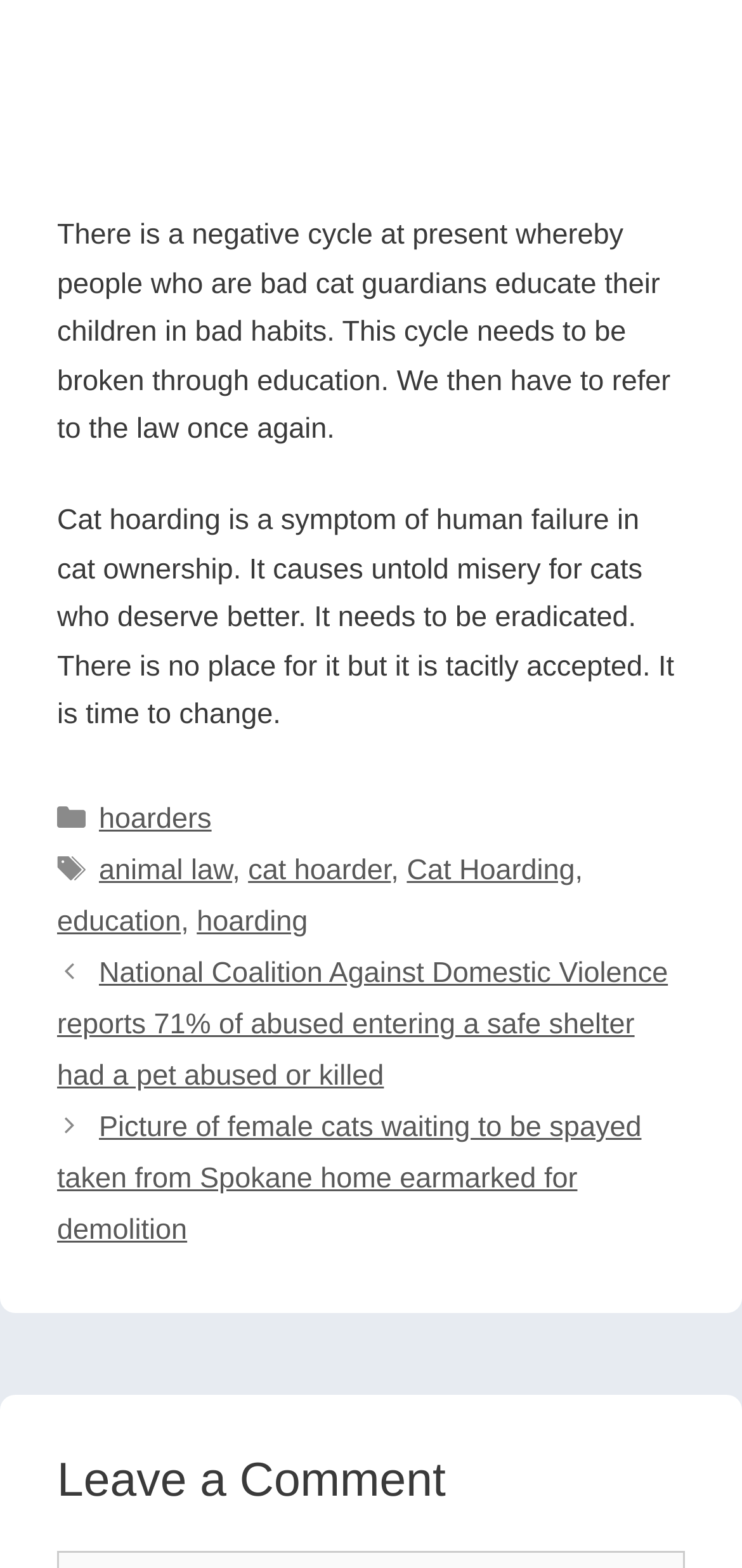Locate the bounding box coordinates of the item that should be clicked to fulfill the instruction: "Leave a comment".

[0.077, 0.926, 0.923, 0.965]